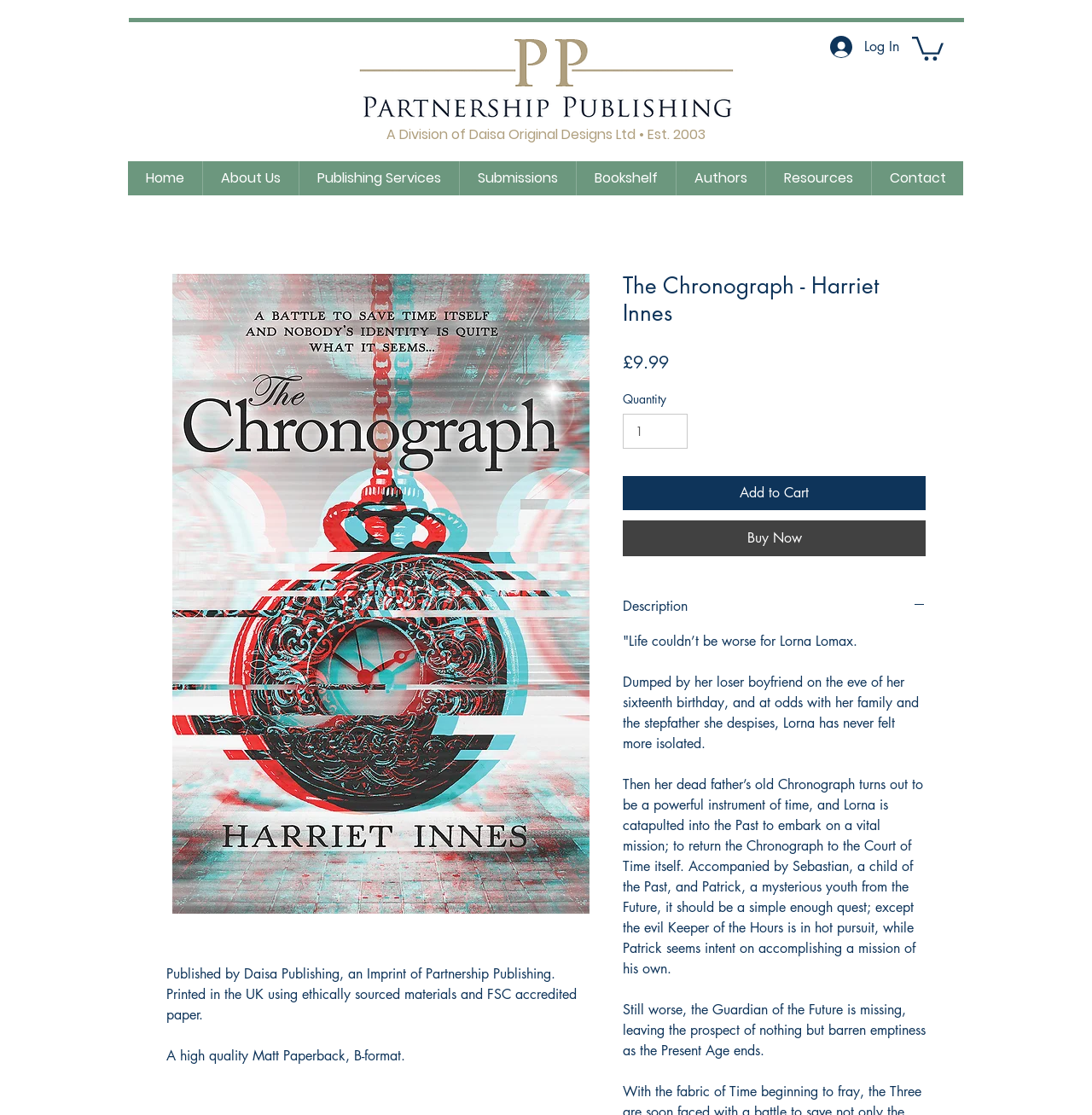Please find and report the primary heading text from the webpage.

The Chronograph - Harriet Innes